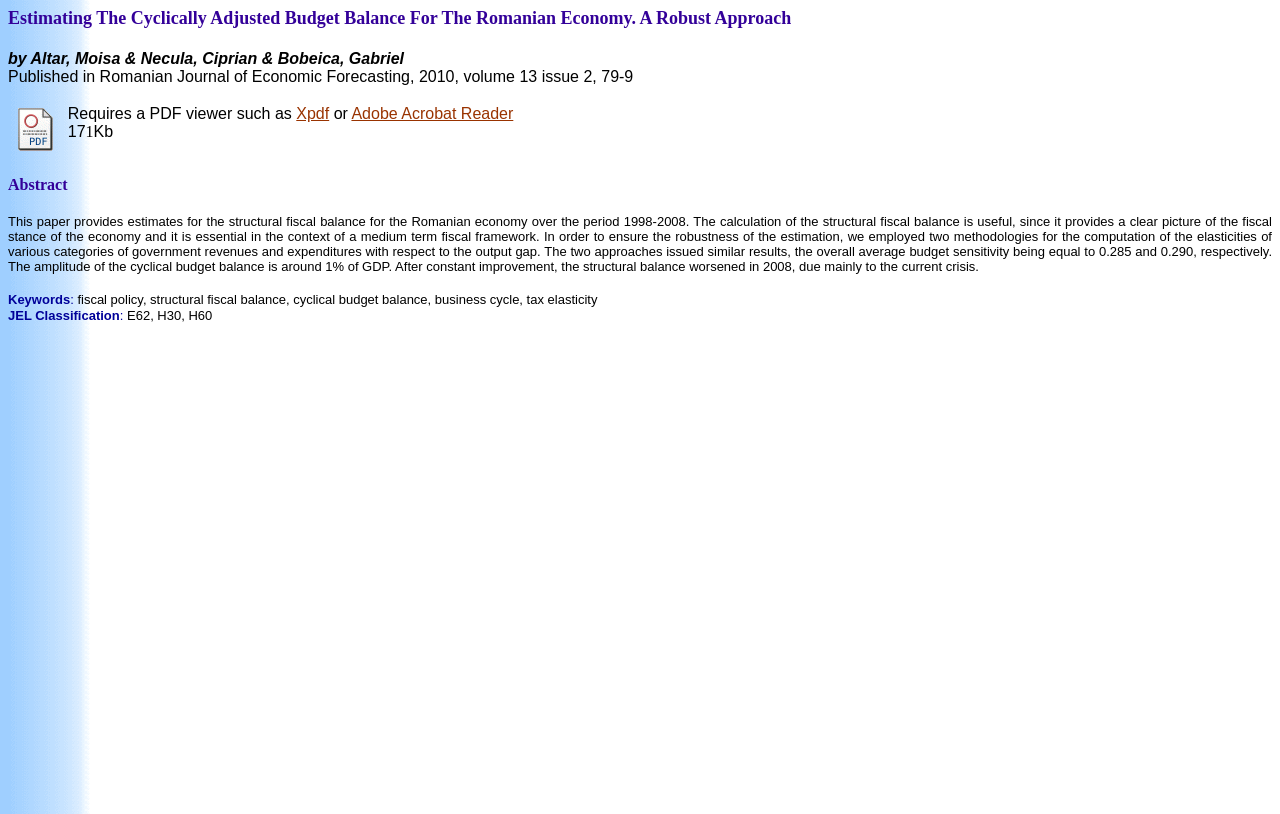What is the title of the research paper?
Using the details from the image, give an elaborate explanation to answer the question.

I found the title of the research paper by looking at the heading element at the top of the webpage, which contains the text 'Estimating The Cyclically Adjusted Budget Balance For The Romanian Economy. A Robust Approach'.